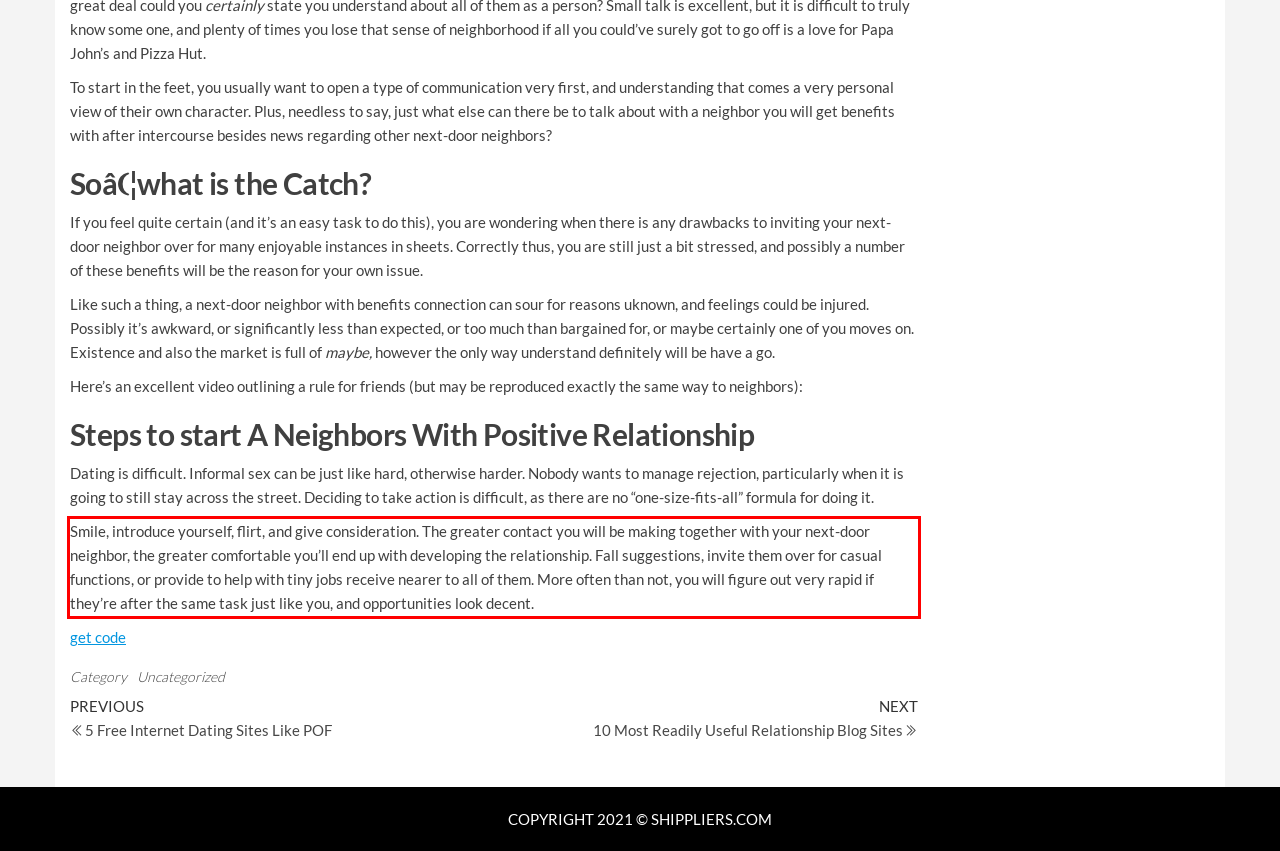Extract and provide the text found inside the red rectangle in the screenshot of the webpage.

Smile, introduce yourself, flirt, and give consideration. The greater contact you will be making together with your next-door neighbor, the greater comfortable you’ll end up with developing the relationship. Fall suggestions, invite them over for casual functions, or provide to help with tiny jobs receive nearer to all of them. More often than not, you will figure out very rapid if they’re after the same task just like you, and opportunities look decent.